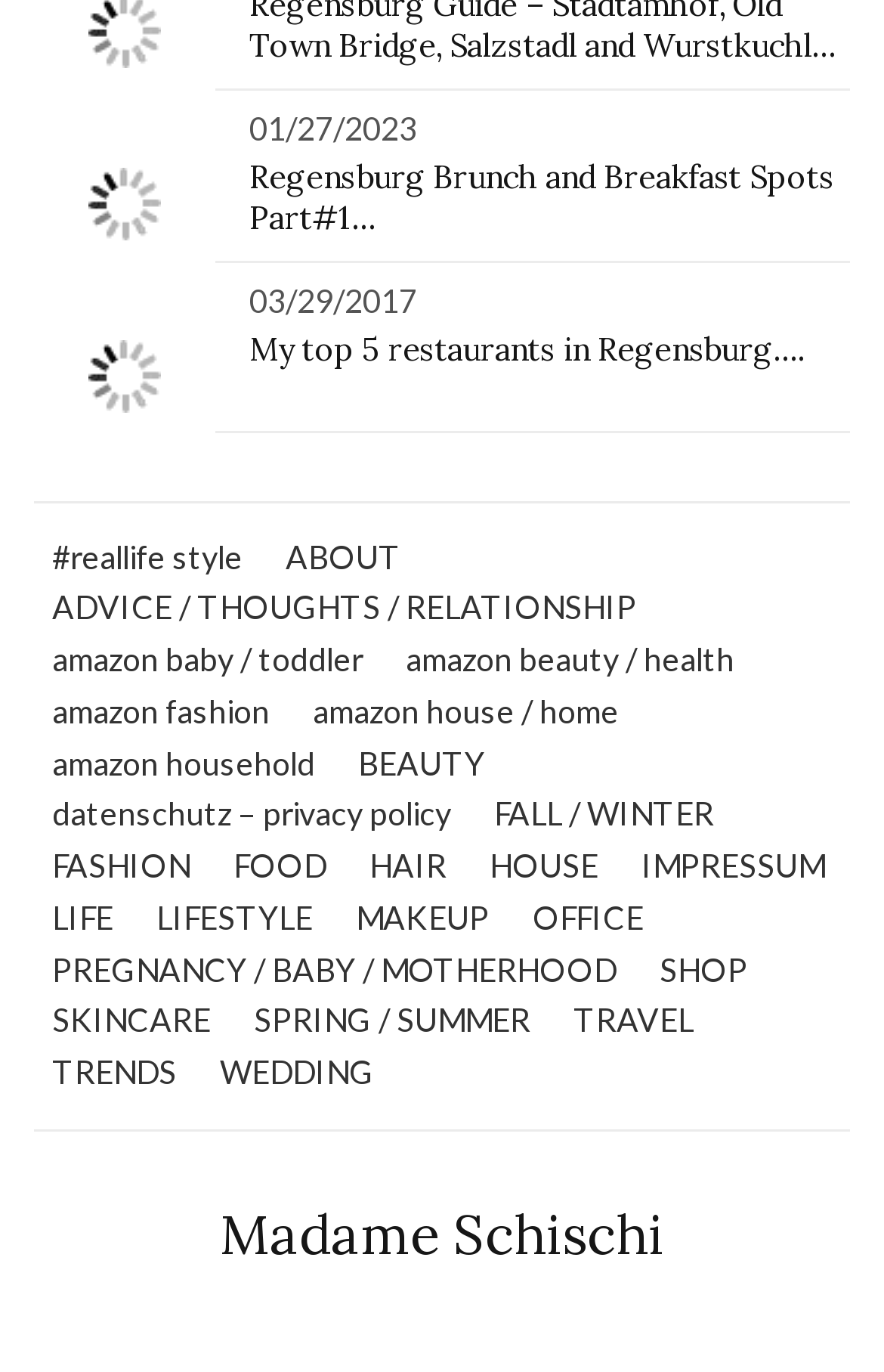Find the bounding box coordinates for the element that must be clicked to complete the instruction: "Log in to the account". The coordinates should be four float numbers between 0 and 1, indicated as [left, top, right, bottom].

None